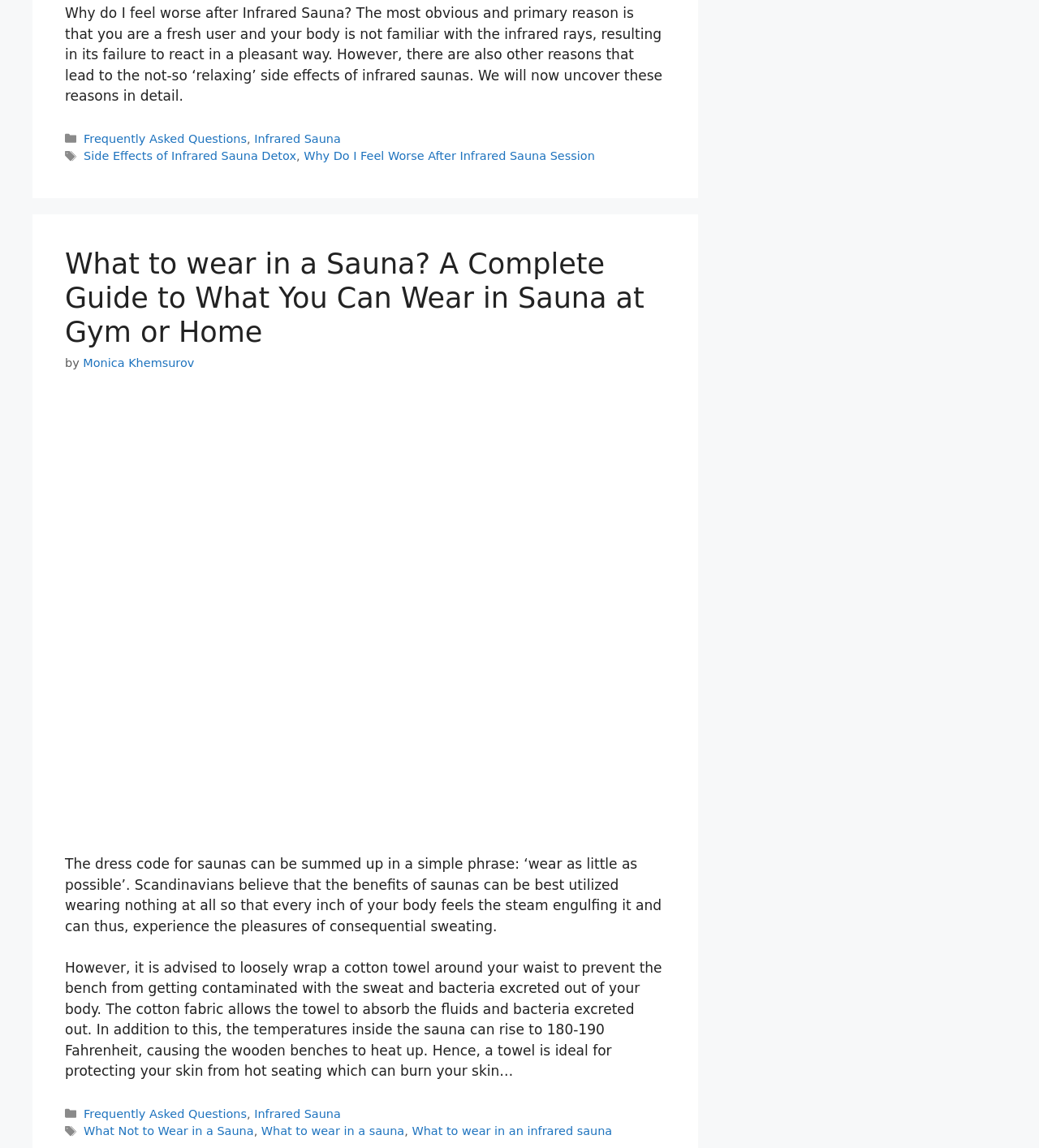Please identify the bounding box coordinates of the area that needs to be clicked to follow this instruction: "Click on the link to Infrared Sauna".

[0.245, 0.115, 0.328, 0.126]